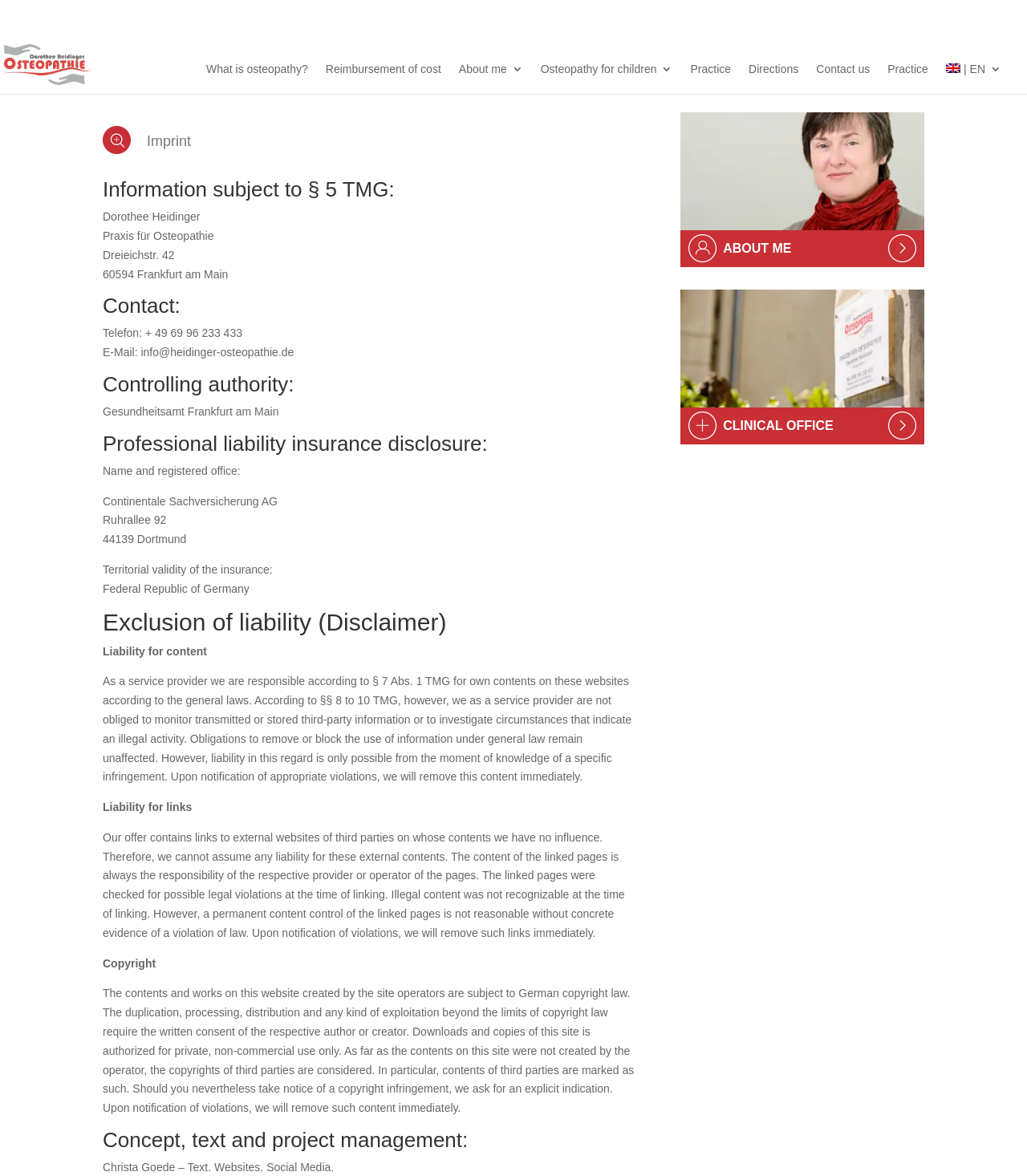What is the territorial validity of the insurance?
Craft a detailed and extensive response to the question.

I found the answer by looking at the 'Professional liability insurance disclosure' section of the webpage, where the territorial validity of the insurance is mentioned as 'Federal Republic of Germany'.